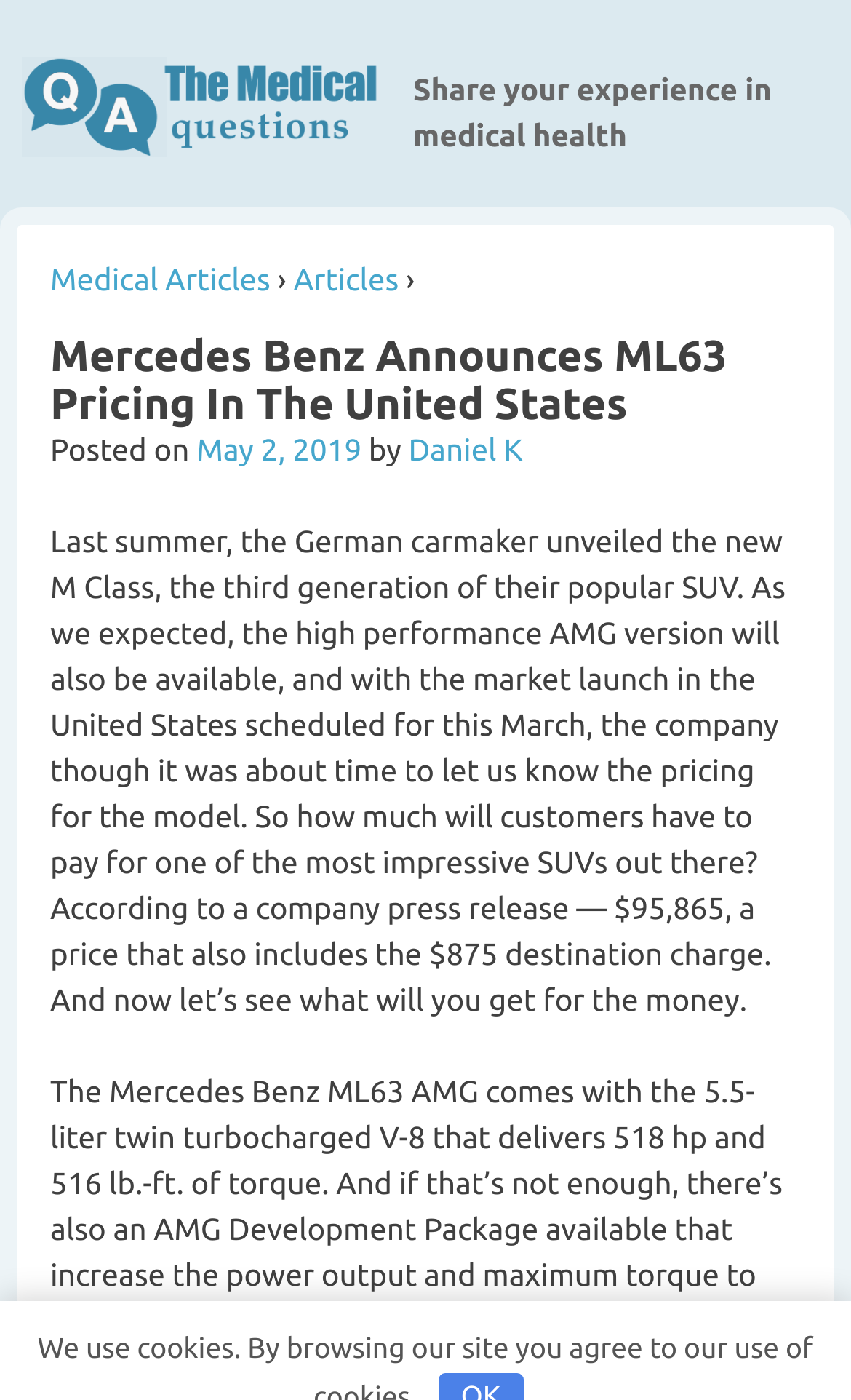Generate a comprehensive description of the webpage.

The webpage appears to be an article about Mercedes Benz announcing the pricing of their ML63 model in the United States. At the top left of the page, there is a link to "The Medical Questions" website. Next to it, there is a static text "Share your experience in medical health". Below these elements, there are three links in a row: "Medical Articles", a right arrow icon, and "Articles". 

The main content of the article starts with a heading "Mercedes Benz Announces ML63 Pricing In The United States" at the top center of the page. Below the heading, there is a line of text that includes the date "May 2, 2019" and the author's name "Daniel K". 

The main article text is a long paragraph that describes the new M Class SUV and its pricing in the United States. It mentions that the high-performance AMG version will be available and provides the pricing details, including the destination charge. The text occupies most of the page's content area.